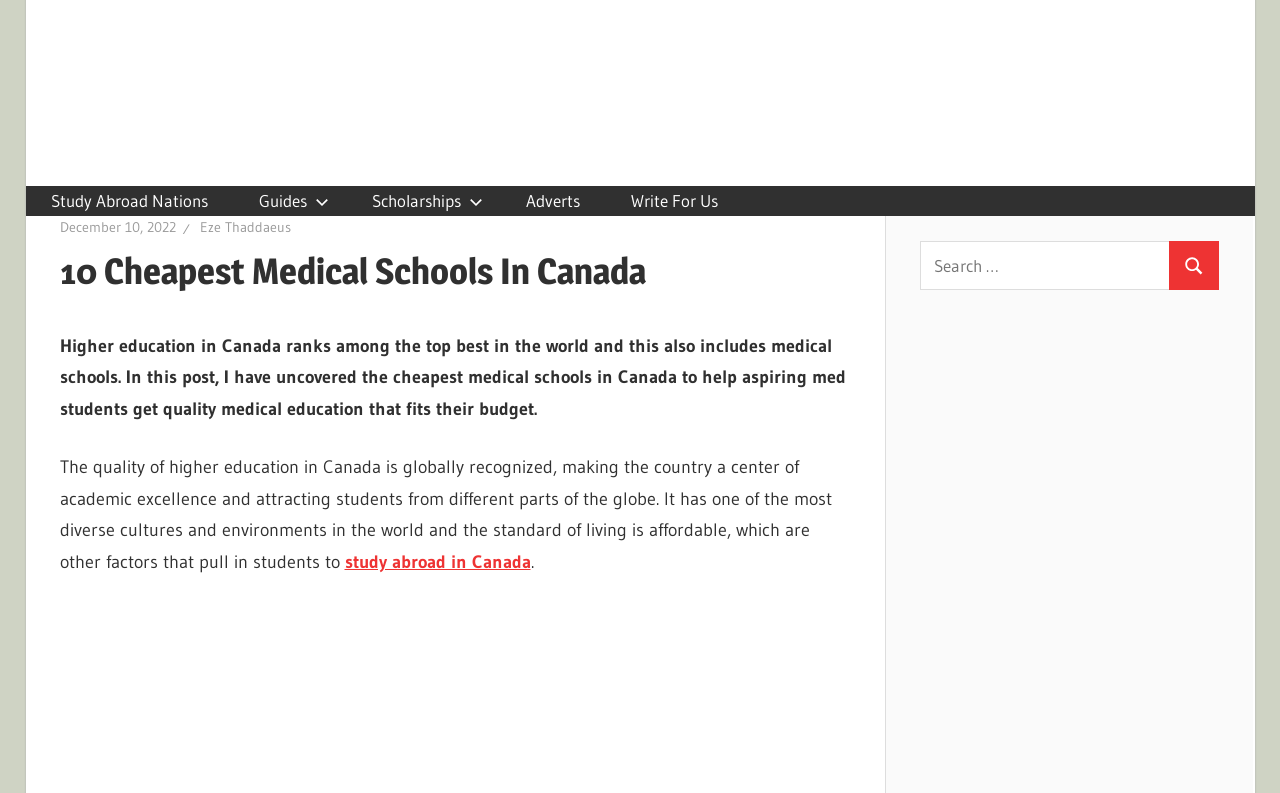Specify the bounding box coordinates of the area to click in order to follow the given instruction: "Click on Study Abroad Nations."

[0.02, 0.214, 0.182, 0.294]